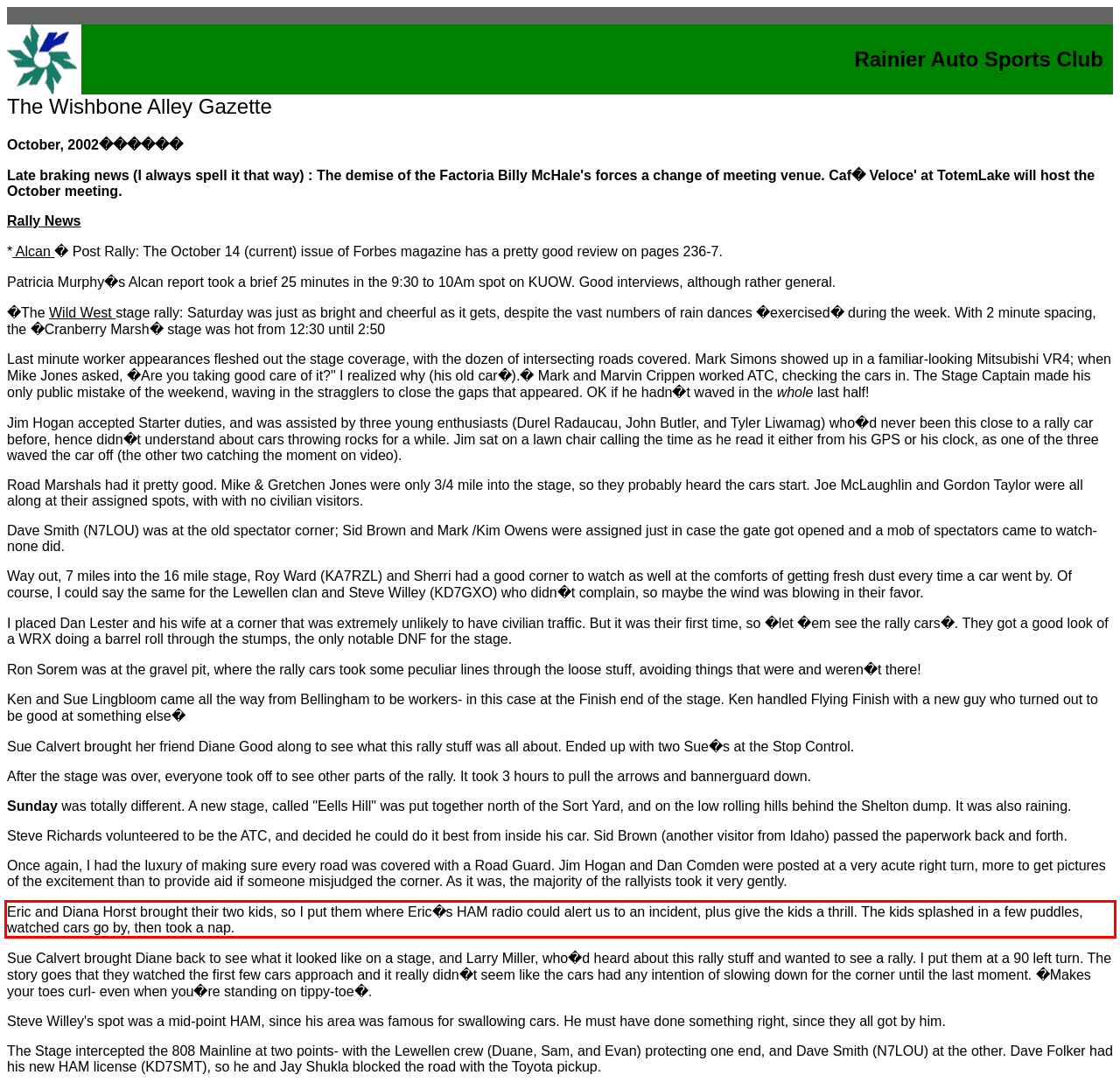View the screenshot of the webpage and identify the UI element surrounded by a red bounding box. Extract the text contained within this red bounding box.

Eric and Diana Horst brought their two kids, so I put them where Eric�s HAM radio could alert us to an incident, plus give the kids a thrill. The kids splashed in a few puddles, watched cars go by, then took a nap.